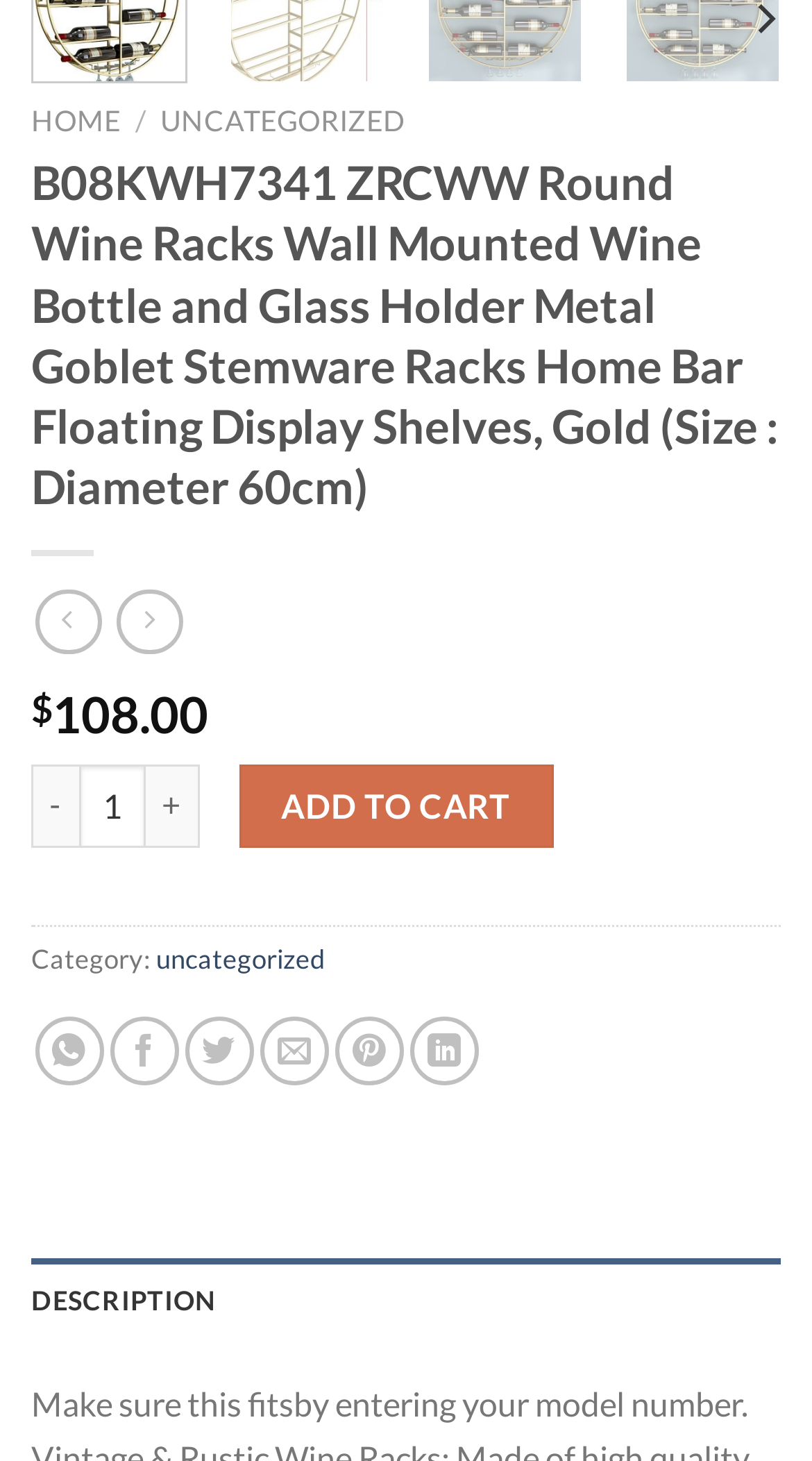Can you look at the image and give a comprehensive answer to the question:
What social media platforms can the product be shared on?

I found the social media platforms that the product can be shared on by looking at the link elements with text such as 'Share on WhatsApp', 'Share on Facebook', and so on. These links indicate that the product can be shared on these social media platforms.